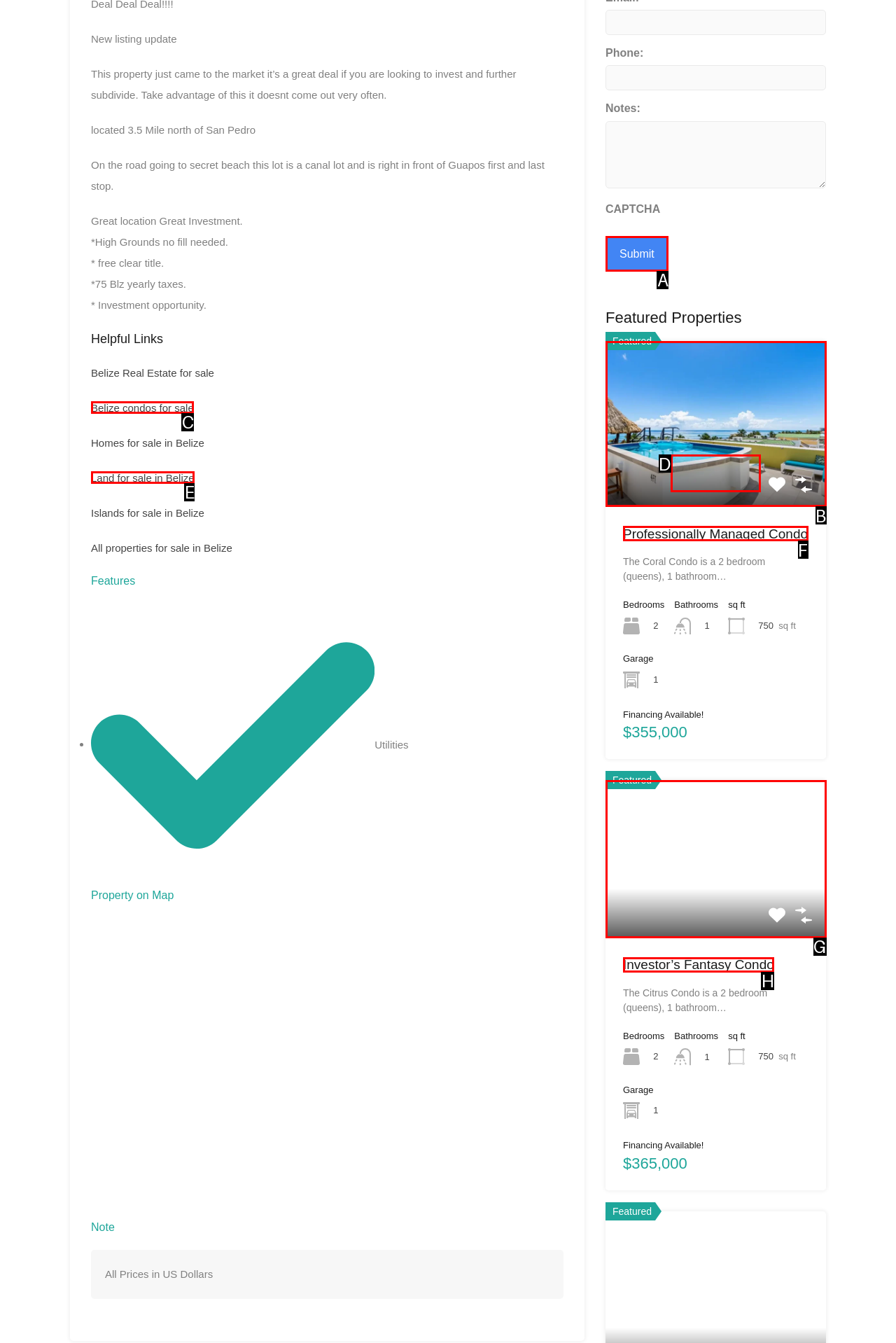Identify the UI element described as: Belize condos for sale
Answer with the option's letter directly.

C